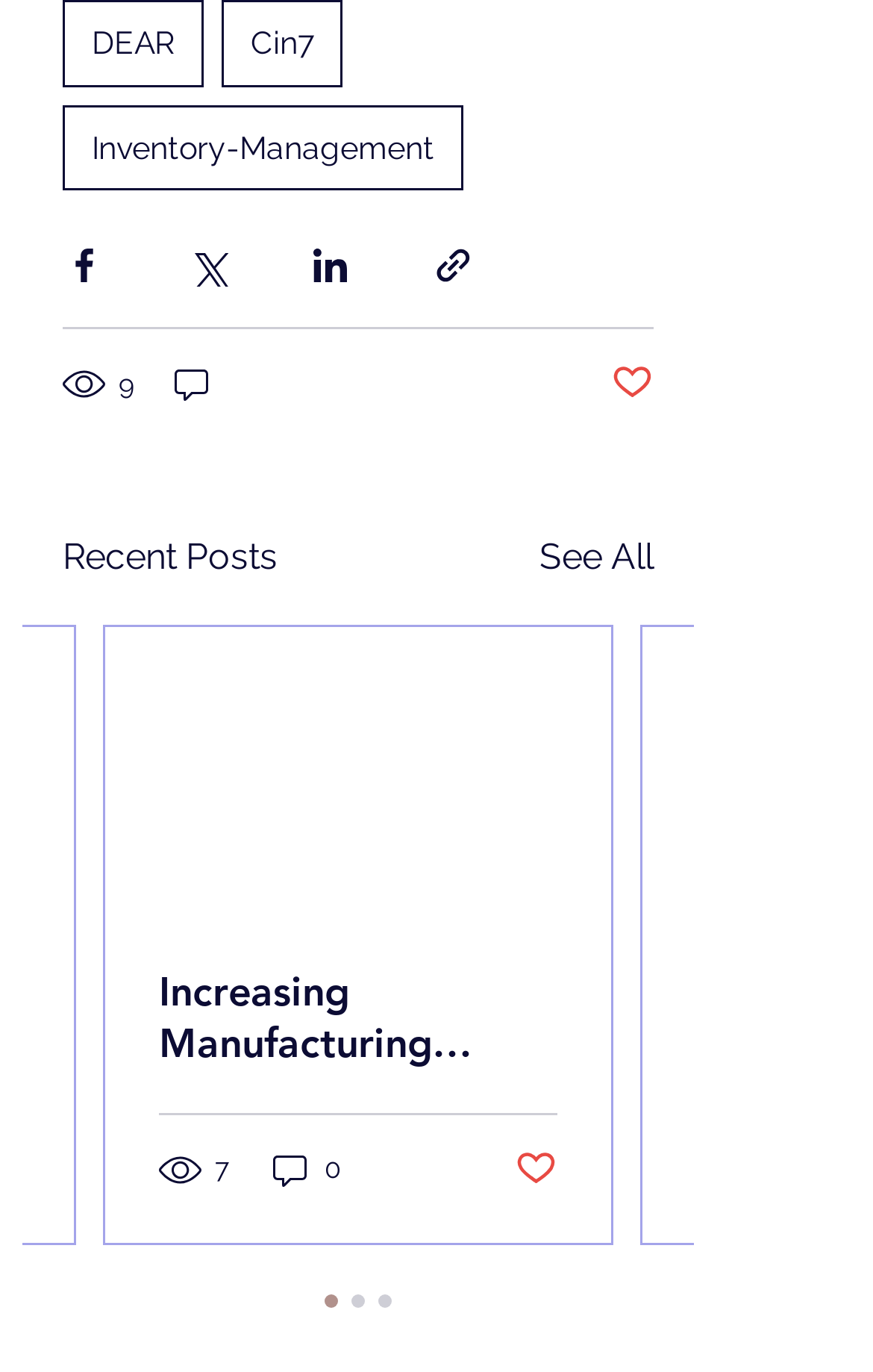What is the topic of the second post?
Answer the question with just one word or phrase using the image.

Increasing Manufacturing Efficiency